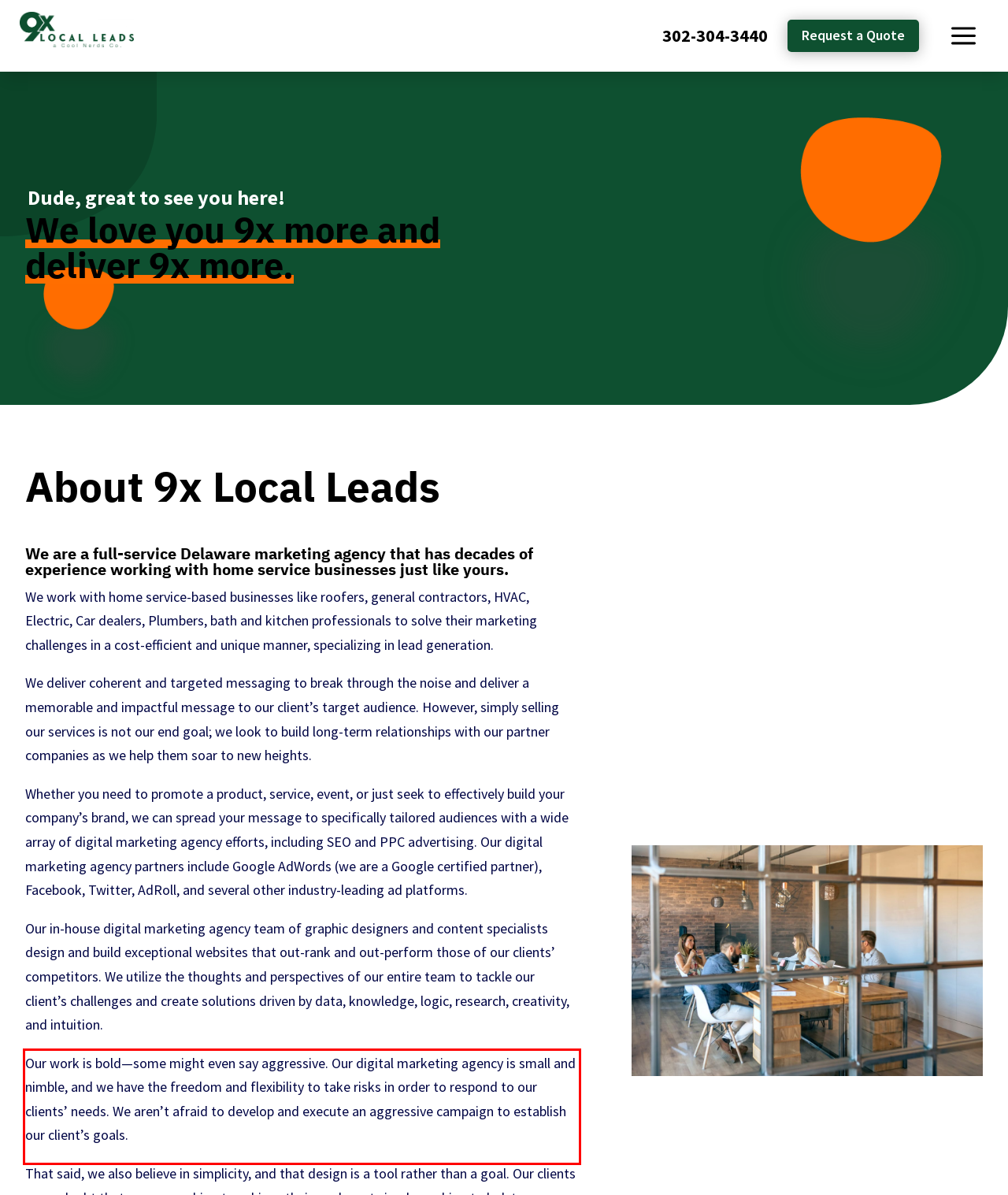Your task is to recognize and extract the text content from the UI element enclosed in the red bounding box on the webpage screenshot.

Our work is bold—some might even say aggressive. Our digital marketing agency is small and nimble, and we have the freedom and flexibility to take risks in order to respond to our clients’ needs. We aren’t afraid to develop and execute an aggressive campaign to establish our client’s goals.